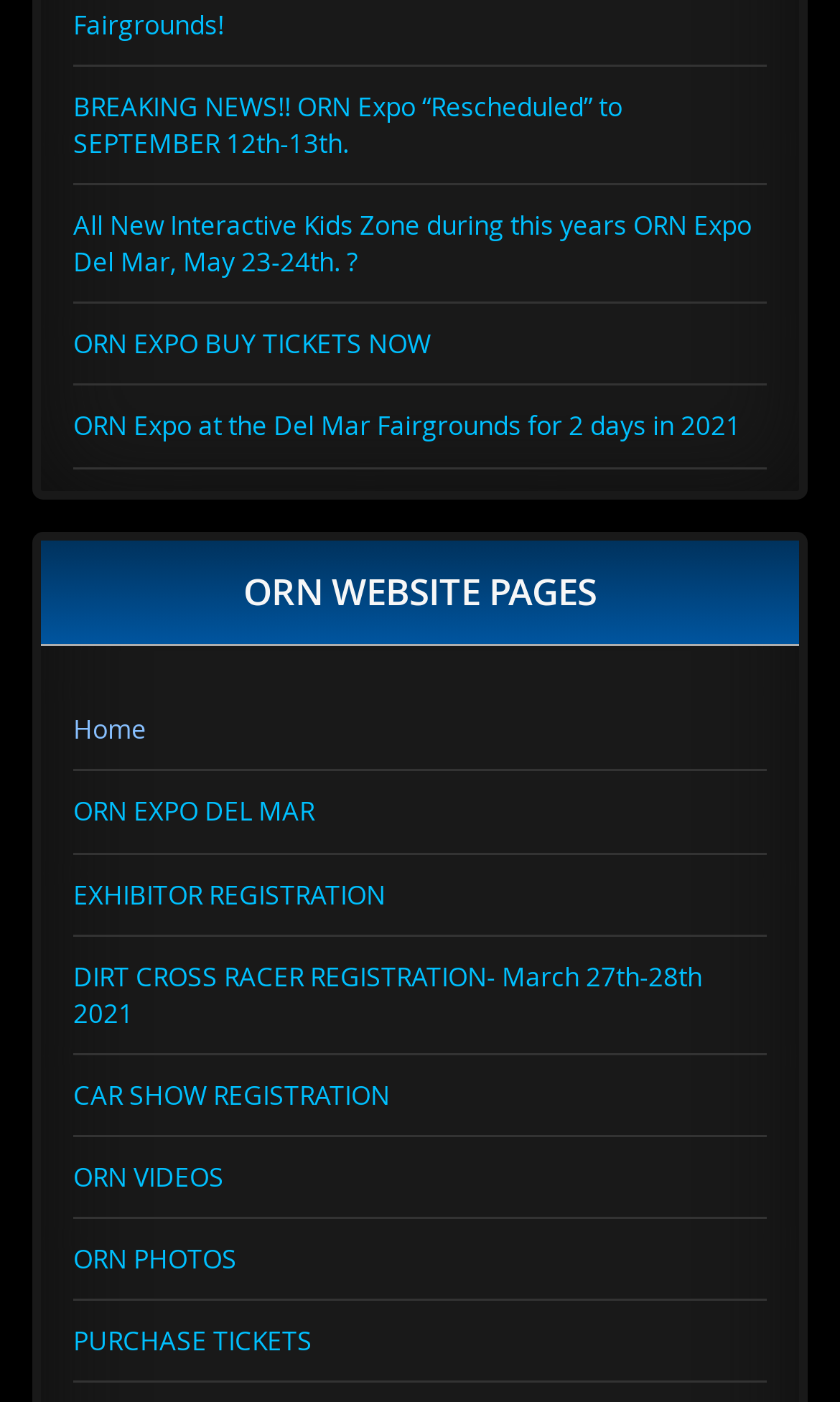Please identify the bounding box coordinates of the clickable element to fulfill the following instruction: "Read breaking news about ORN Expo". The coordinates should be four float numbers between 0 and 1, i.e., [left, top, right, bottom].

[0.087, 0.047, 0.913, 0.132]